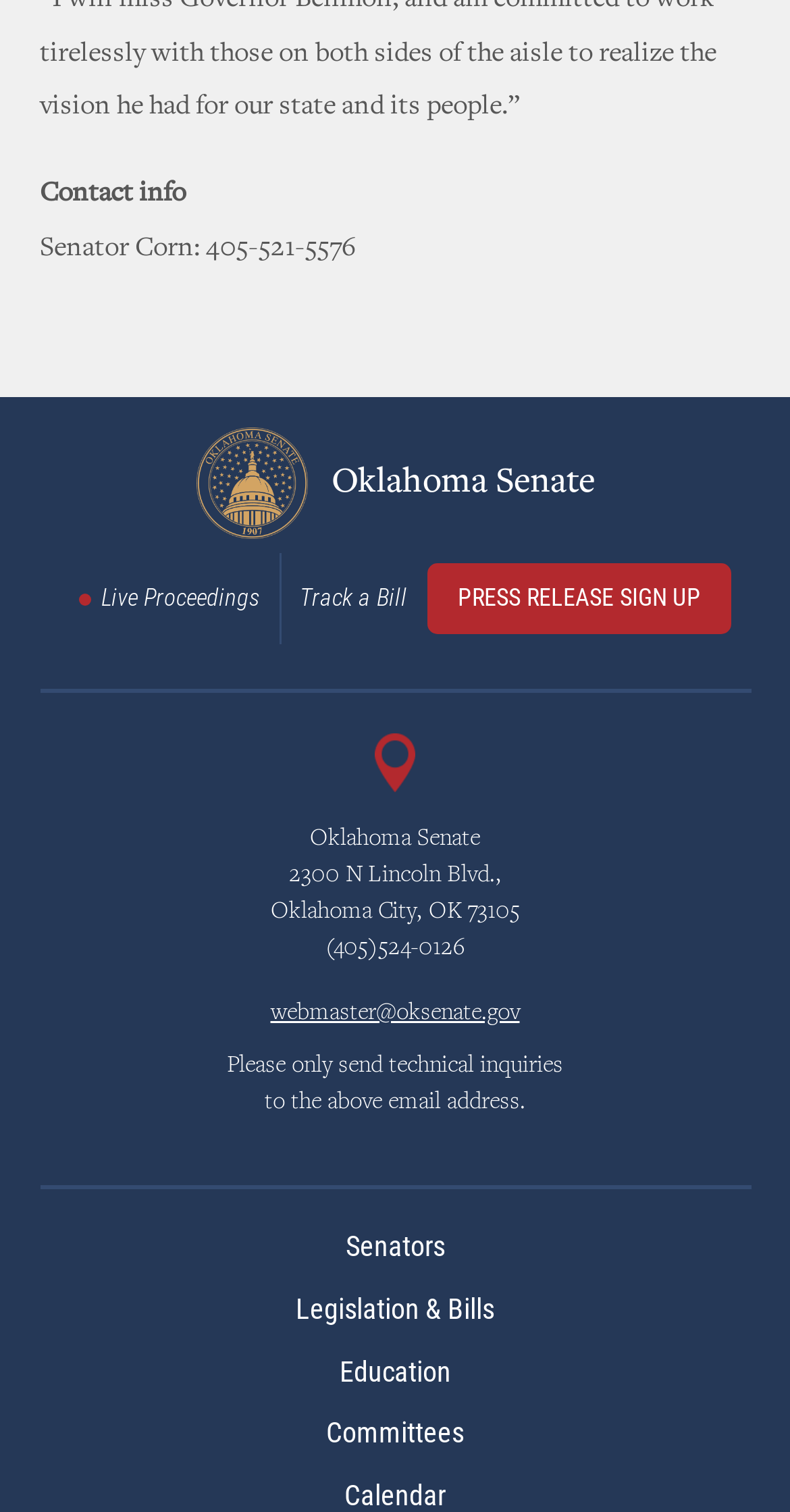How many static text elements are there on the webpage?
Relying on the image, give a concise answer in one word or a brief phrase.

8